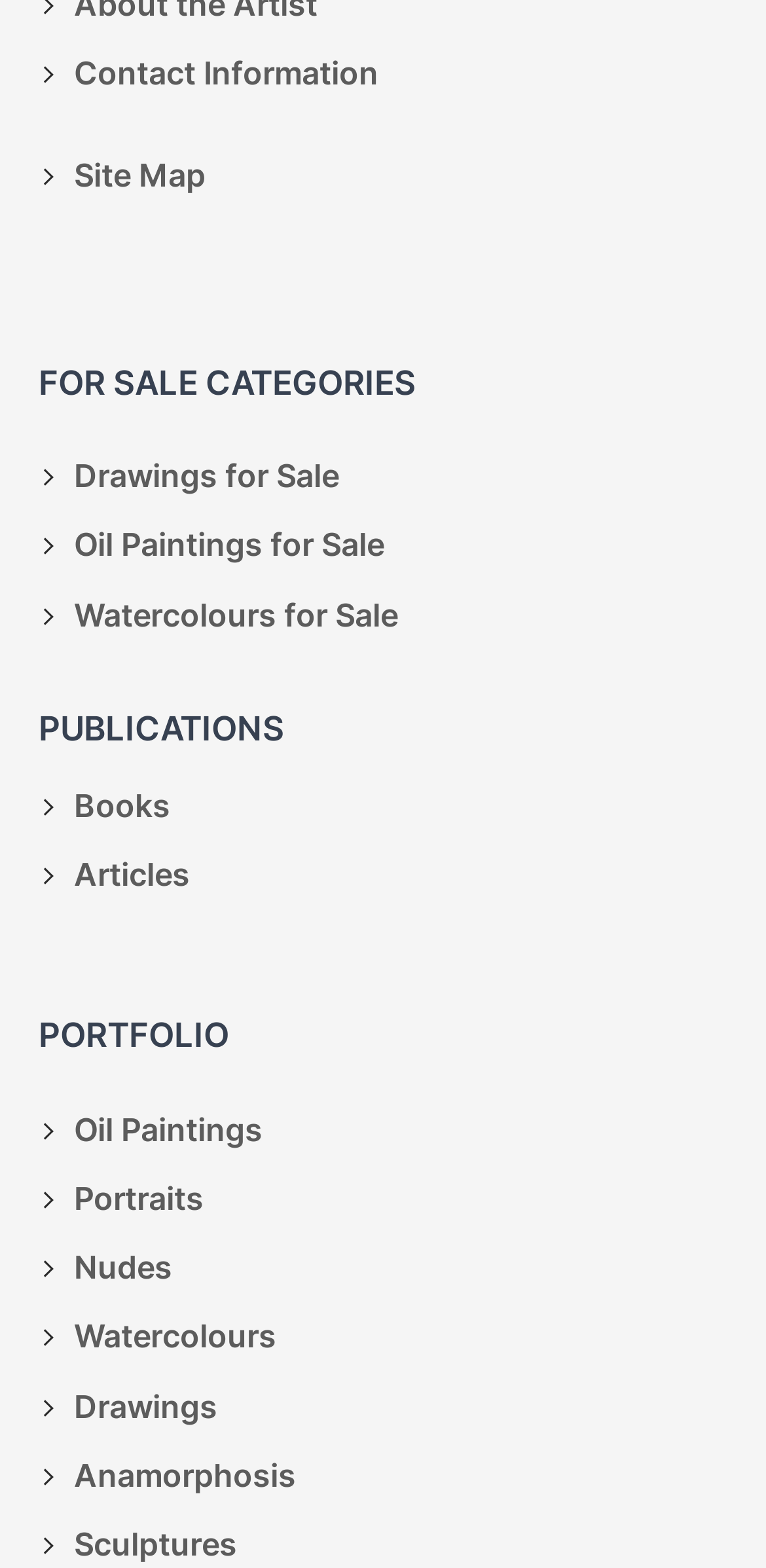Please identify the bounding box coordinates of the element's region that needs to be clicked to fulfill the following instruction: "Browse oil paintings for sale". The bounding box coordinates should consist of four float numbers between 0 and 1, i.e., [left, top, right, bottom].

[0.096, 0.331, 0.501, 0.365]